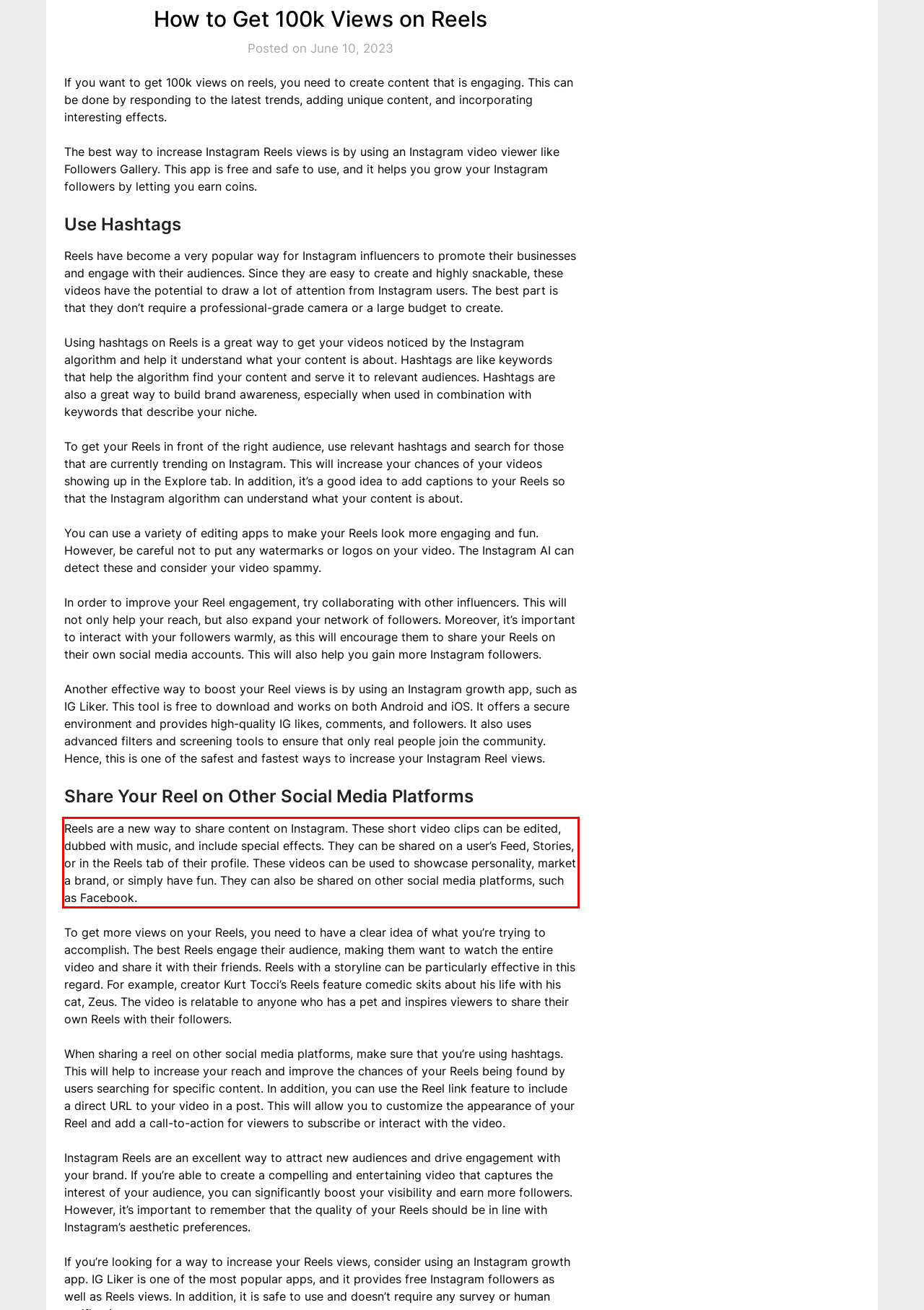Inspect the webpage screenshot that has a red bounding box and use OCR technology to read and display the text inside the red bounding box.

Reels are a new way to share content on Instagram. These short video clips can be edited, dubbed with music, and include special effects. They can be shared on a user’s Feed, Stories, or in the Reels tab of their profile. These videos can be used to showcase personality, market a brand, or simply have fun. They can also be shared on other social media platforms, such as Facebook.